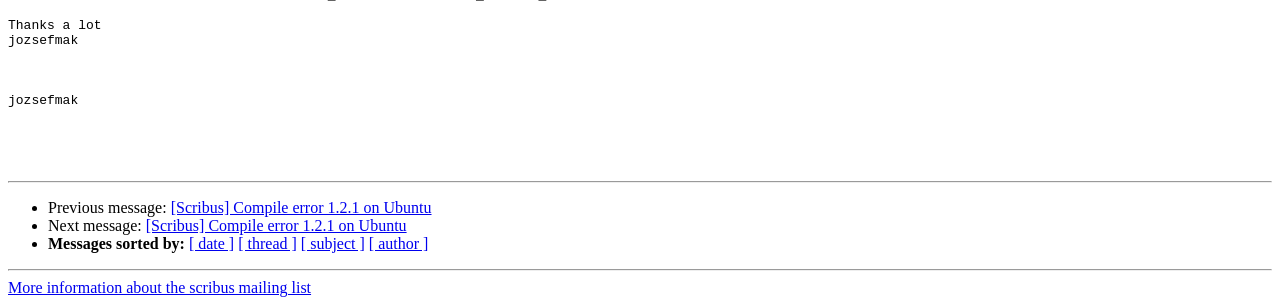Answer with a single word or phrase: 
What is the orientation of the first separator?

horizontal